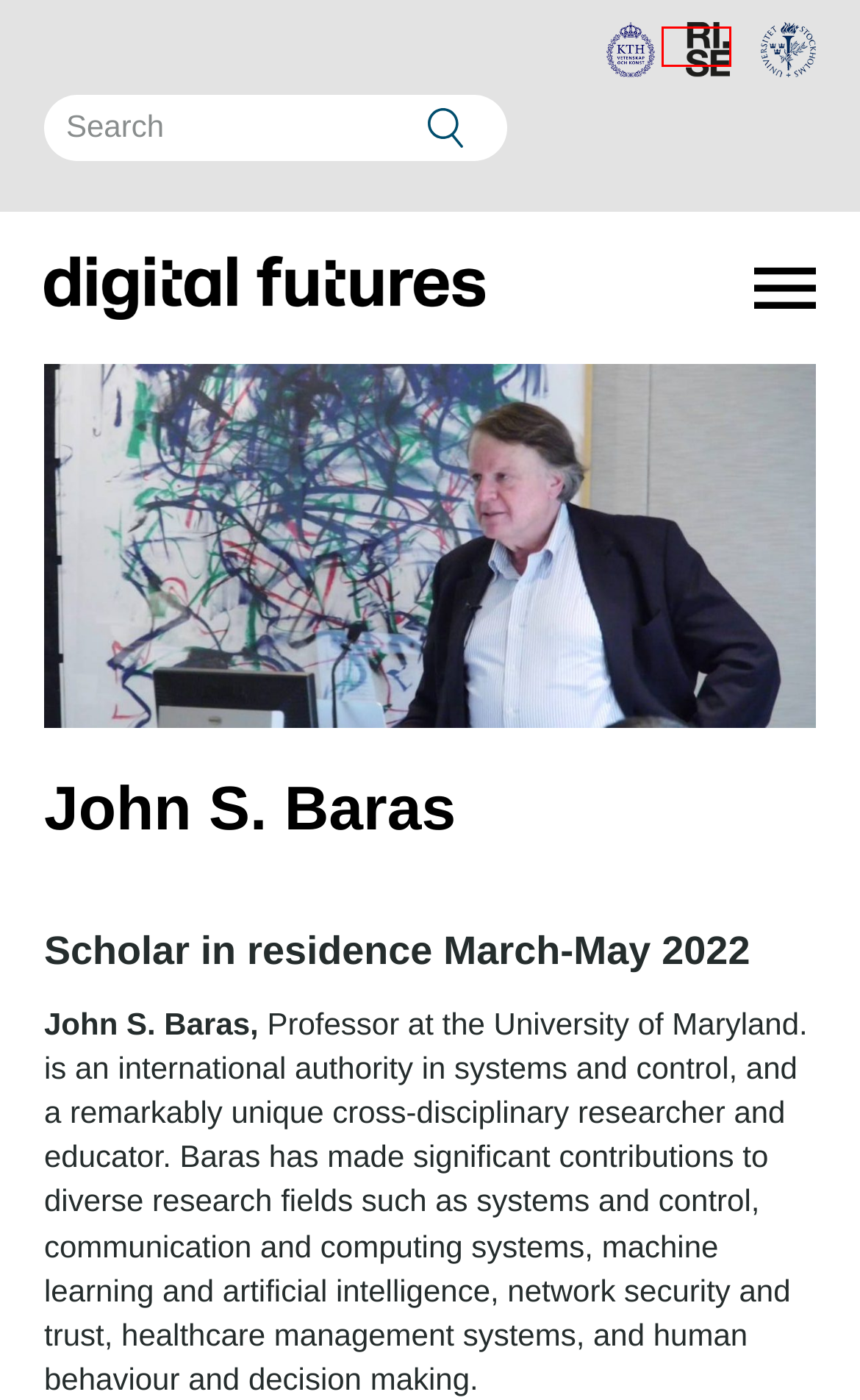Inspect the provided webpage screenshot, concentrating on the element within the red bounding box. Select the description that best represents the new webpage after you click the highlighted element. Here are the candidates:
A. Stockholm University
B. Baris Fidan — Digital Futures
C. Digital Futures — Digital Futures
D. Scholars in residence 2023 — Digital Futures
E. Swedish research creating sustainable growth | RISE
F. KTH - Sweden’s largest technical university |  KTH
G. Fred Cummins — Digital Futures
H. Collaborative projects — Digital Futures

E